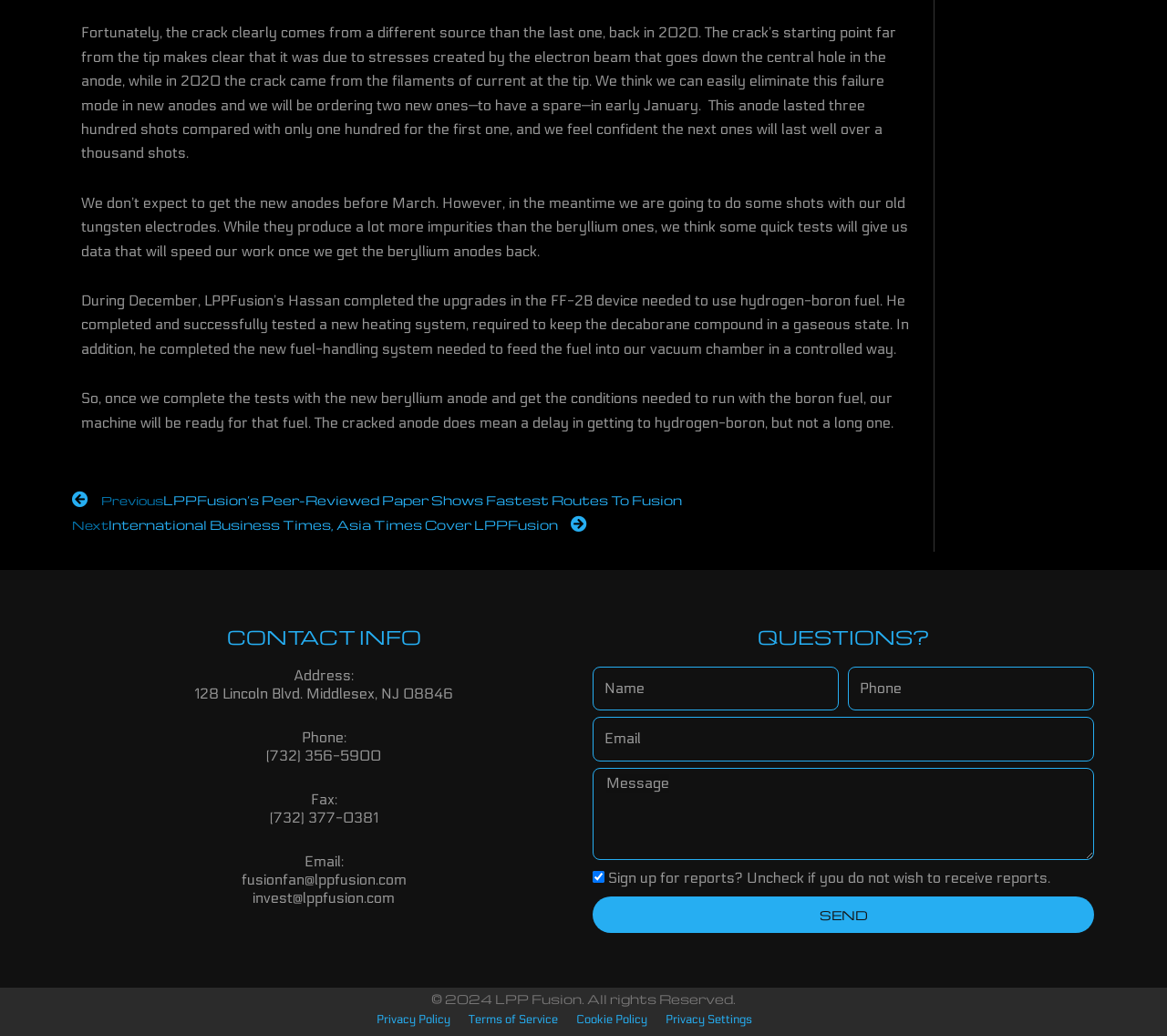Please find and report the bounding box coordinates of the element to click in order to perform the following action: "Enter your name in the input field". The coordinates should be expressed as four float numbers between 0 and 1, in the format [left, top, right, bottom].

[0.508, 0.643, 0.719, 0.686]